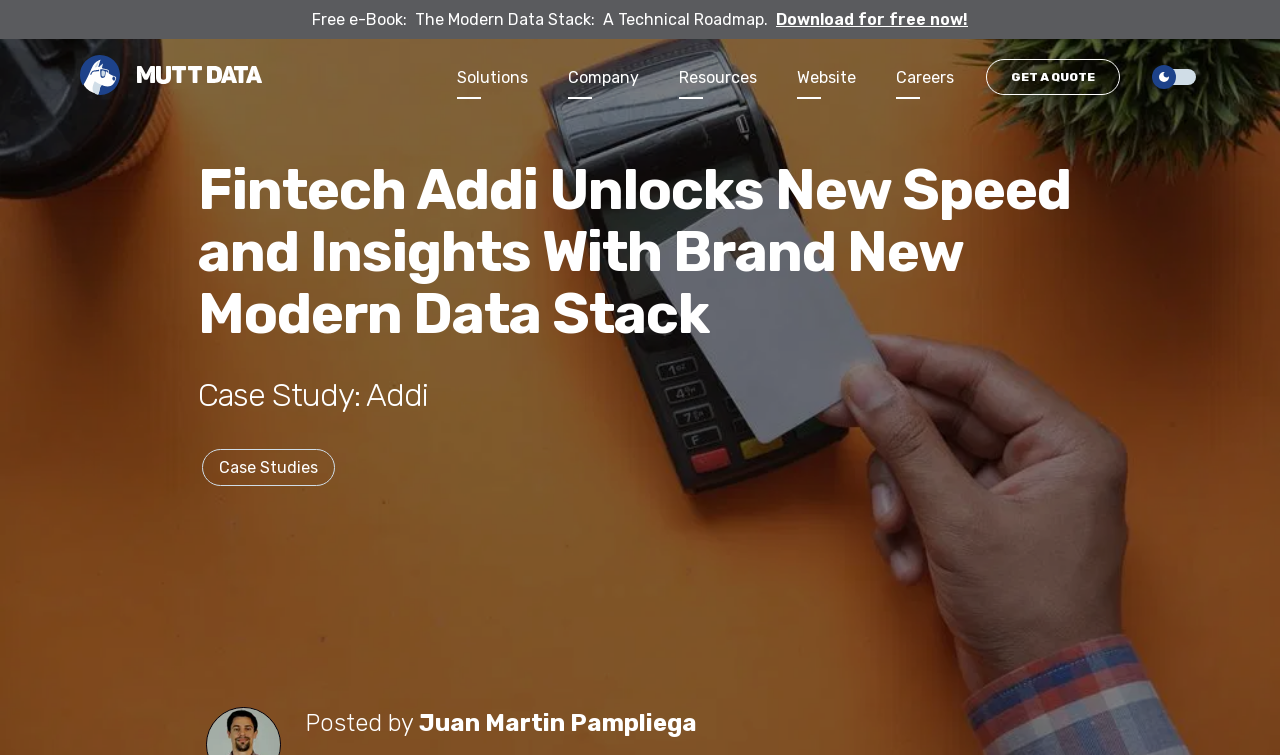Please give a succinct answer using a single word or phrase:
What is the section below the top navigation menu?

Resources